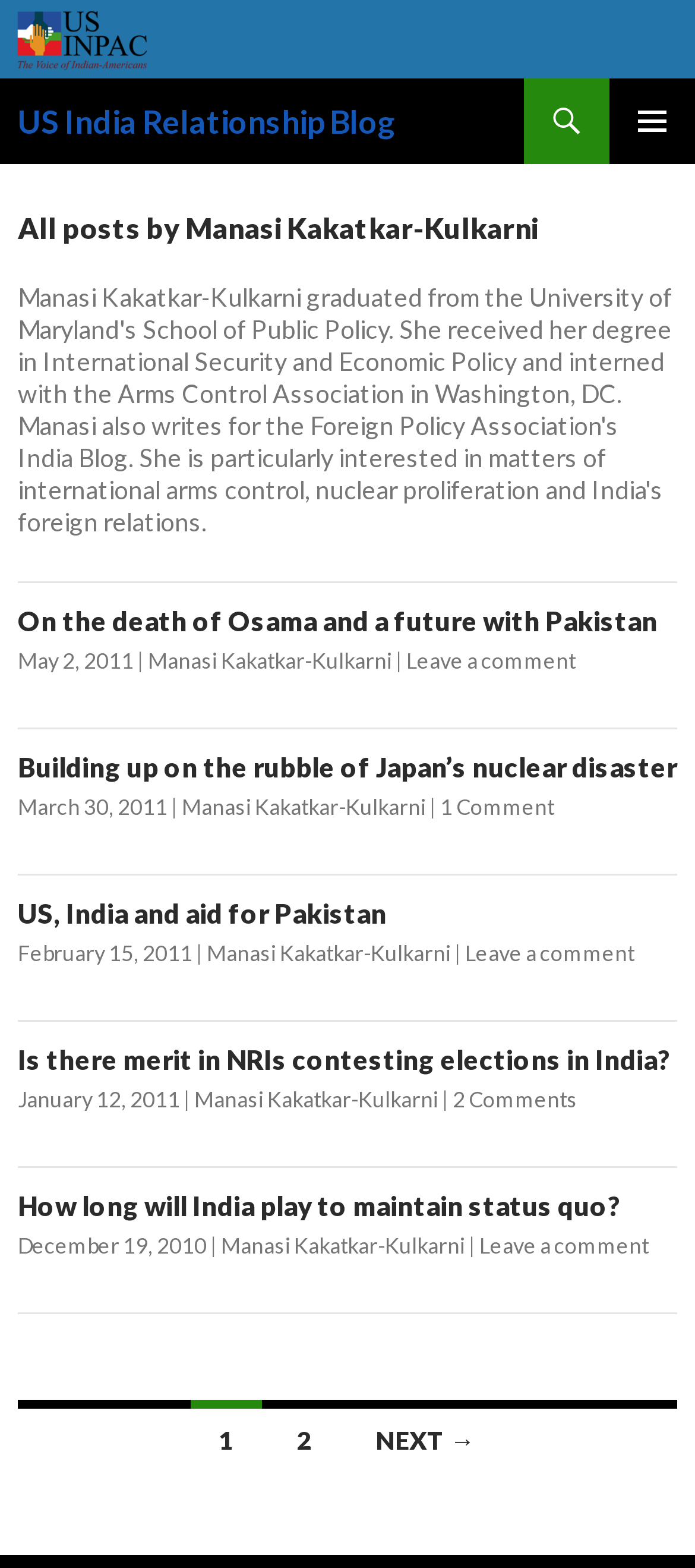Who is the author of the articles?
Please give a detailed and elaborate explanation in response to the question.

The author of the articles is mentioned below each article heading. In all five articles, the author is the same, which is Manasi Kakatkar-Kulkarni.